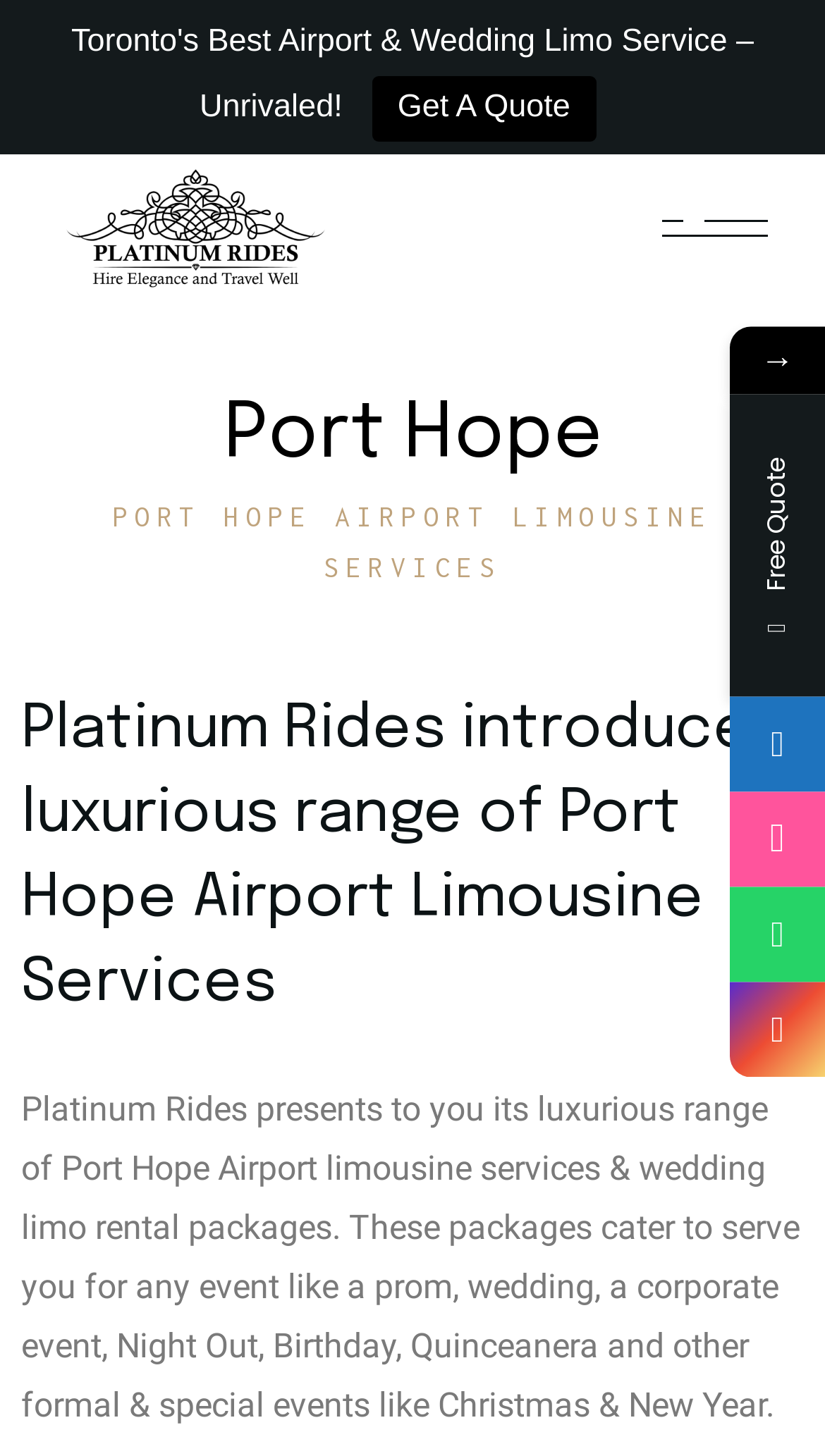How many social media links are listed at the bottom of the webpage?
Look at the image and provide a detailed response to the question.

I counted the number of social media links at the bottom of the webpage, which are 'Facebook', 'Instagram', 'Twitter', and 'LinkedIn', located at coordinates [0.305, 0.786, 0.367, 0.82], [0.408, 0.786, 0.469, 0.82], [0.51, 0.786, 0.572, 0.82], and [0.613, 0.788, 0.674, 0.823] respectively.